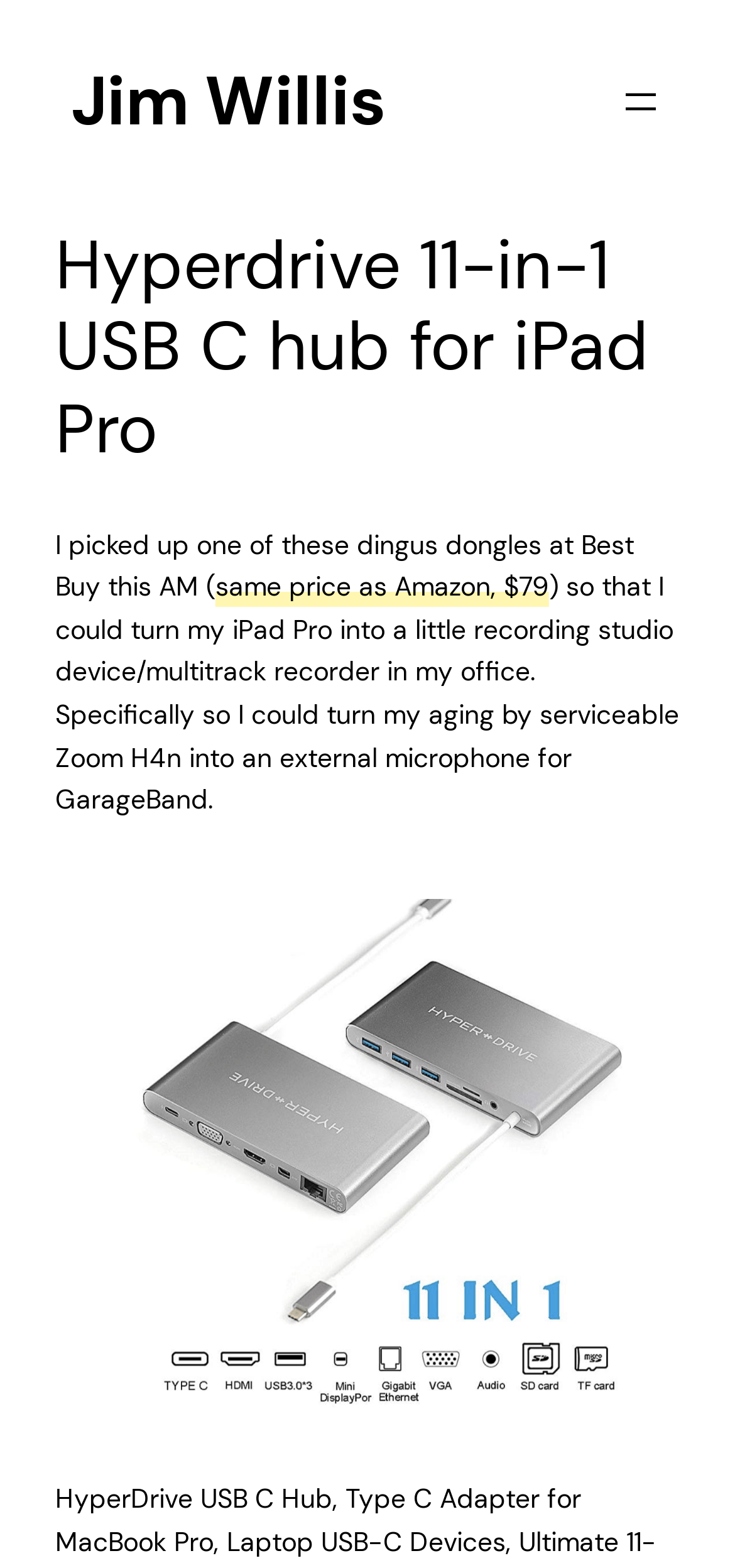From the details in the image, provide a thorough response to the question: What is the purpose of the Hyperdrive 11-in-1 USB C hub?

According to the text, the author purchased the Hyperdrive 11-in-1 USB C hub to turn their iPad Pro into a little recording studio device/multitrack recorder in their office. This suggests that the device is used to enable audio recording capabilities on the iPad Pro.